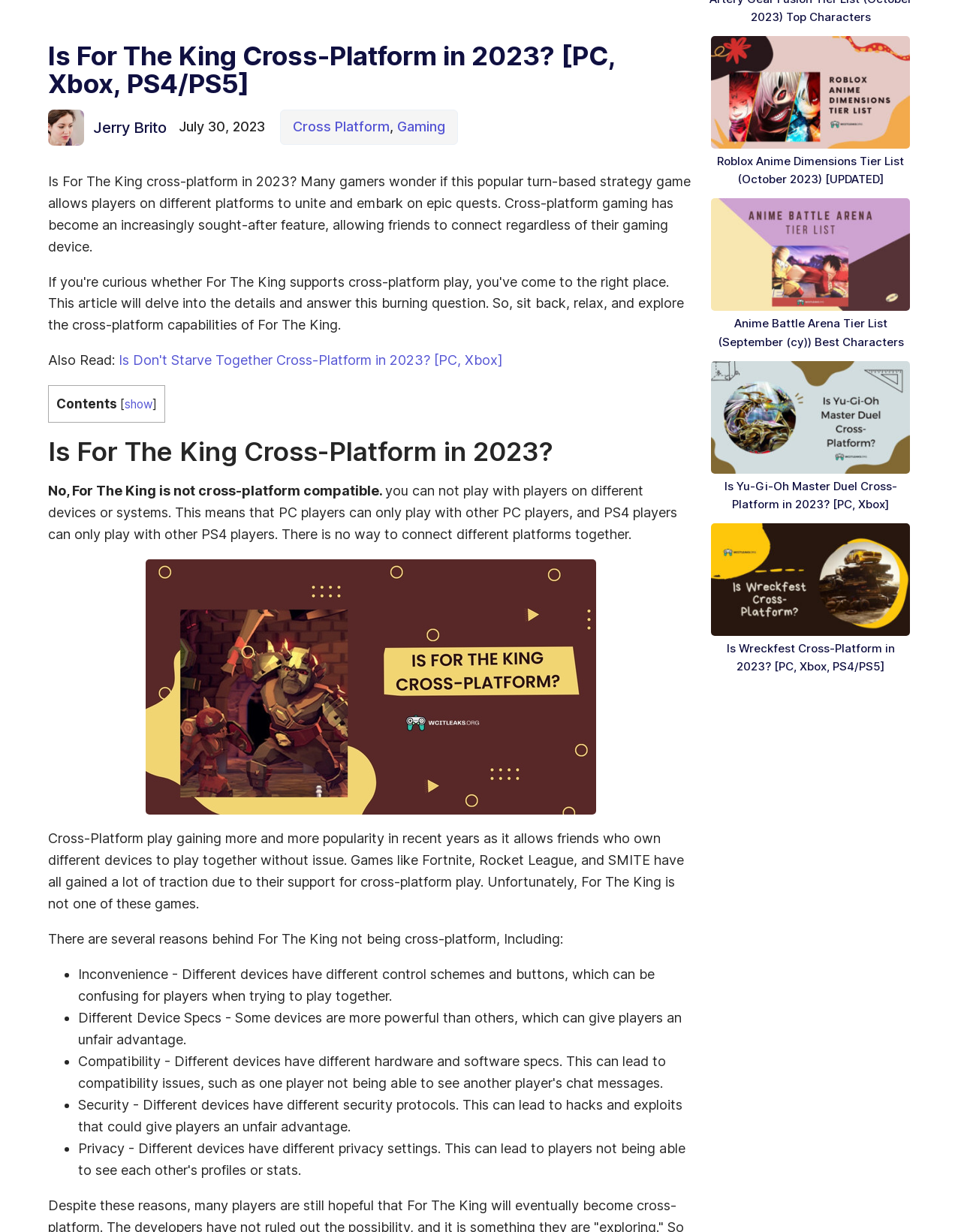Please predict the bounding box coordinates (top-left x, top-left y, bottom-right x, bottom-right y) for the UI element in the screenshot that fits the description: Cross Platform

[0.305, 0.096, 0.405, 0.109]